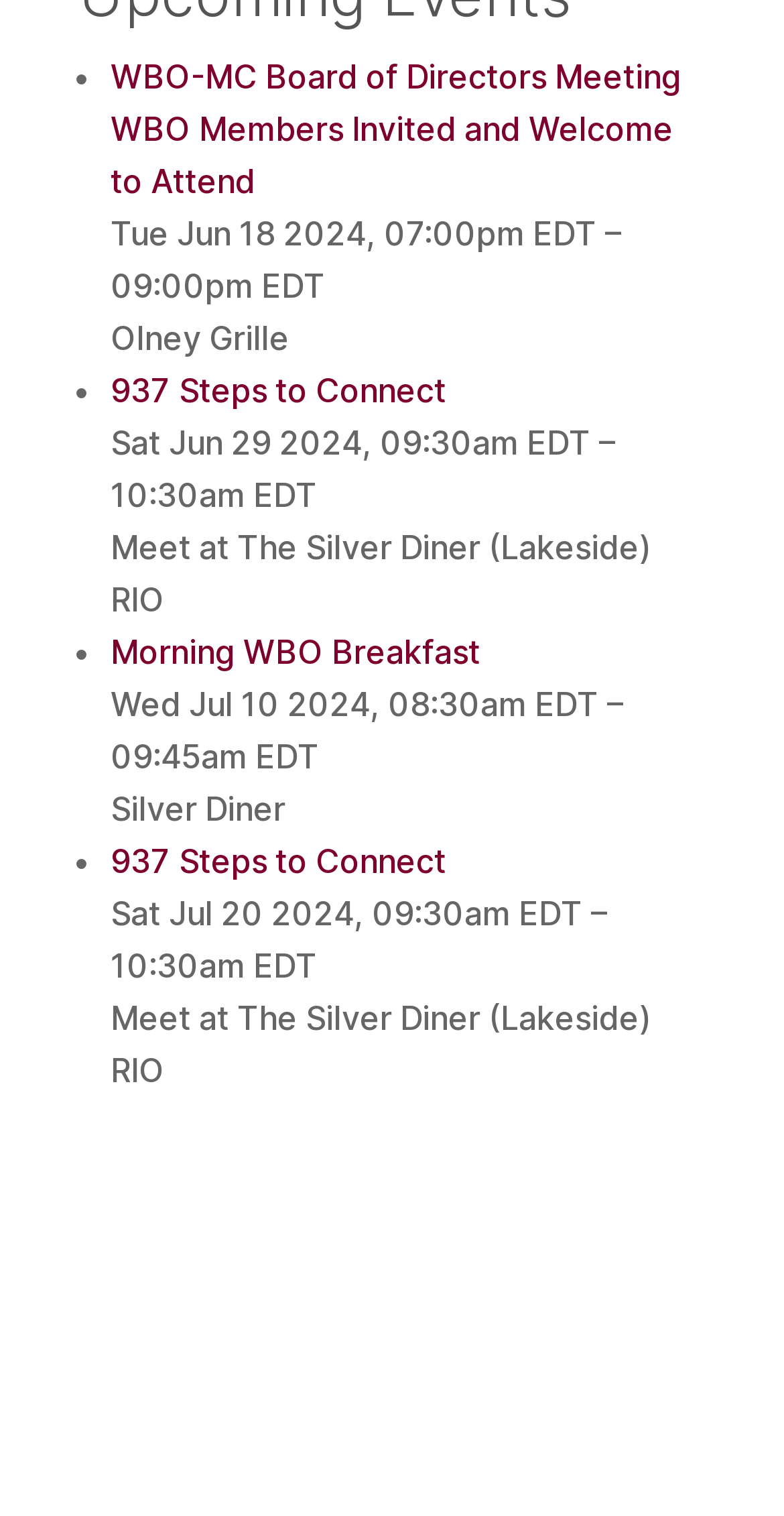How many events are listed on the webpage?
Ensure your answer is thorough and detailed.

I counted the number of events listed on the webpage, and there are five events in total. Each event is denoted by a bullet point and includes details such as date, time, and location.